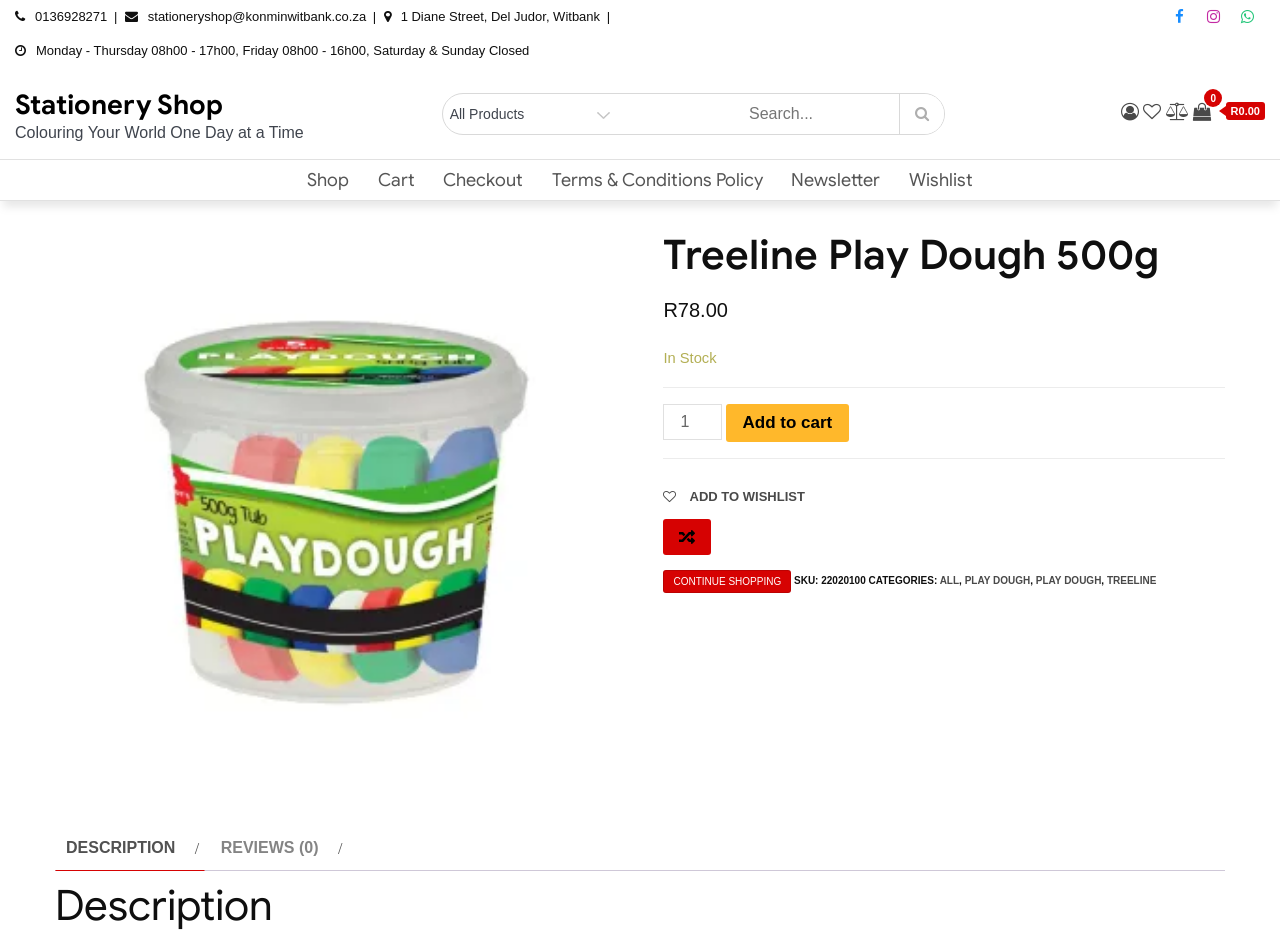Find the bounding box coordinates for the HTML element described in this sentence: "parent_node: Treeline Play Dough 500g". Provide the coordinates as four float numbers between 0 and 1, in the format [left, top, right, bottom].

[0.518, 0.55, 0.556, 0.588]